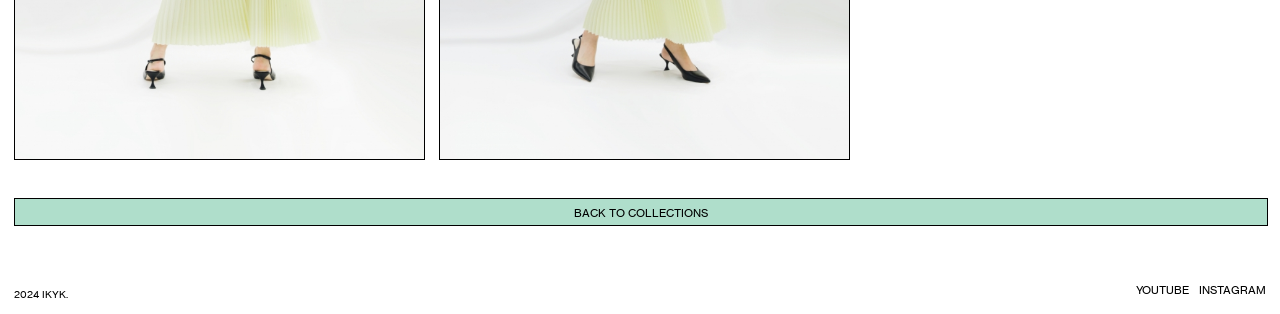Determine the bounding box for the UI element described here: "BACK TO COLLECTIONS".

[0.448, 0.656, 0.553, 0.701]